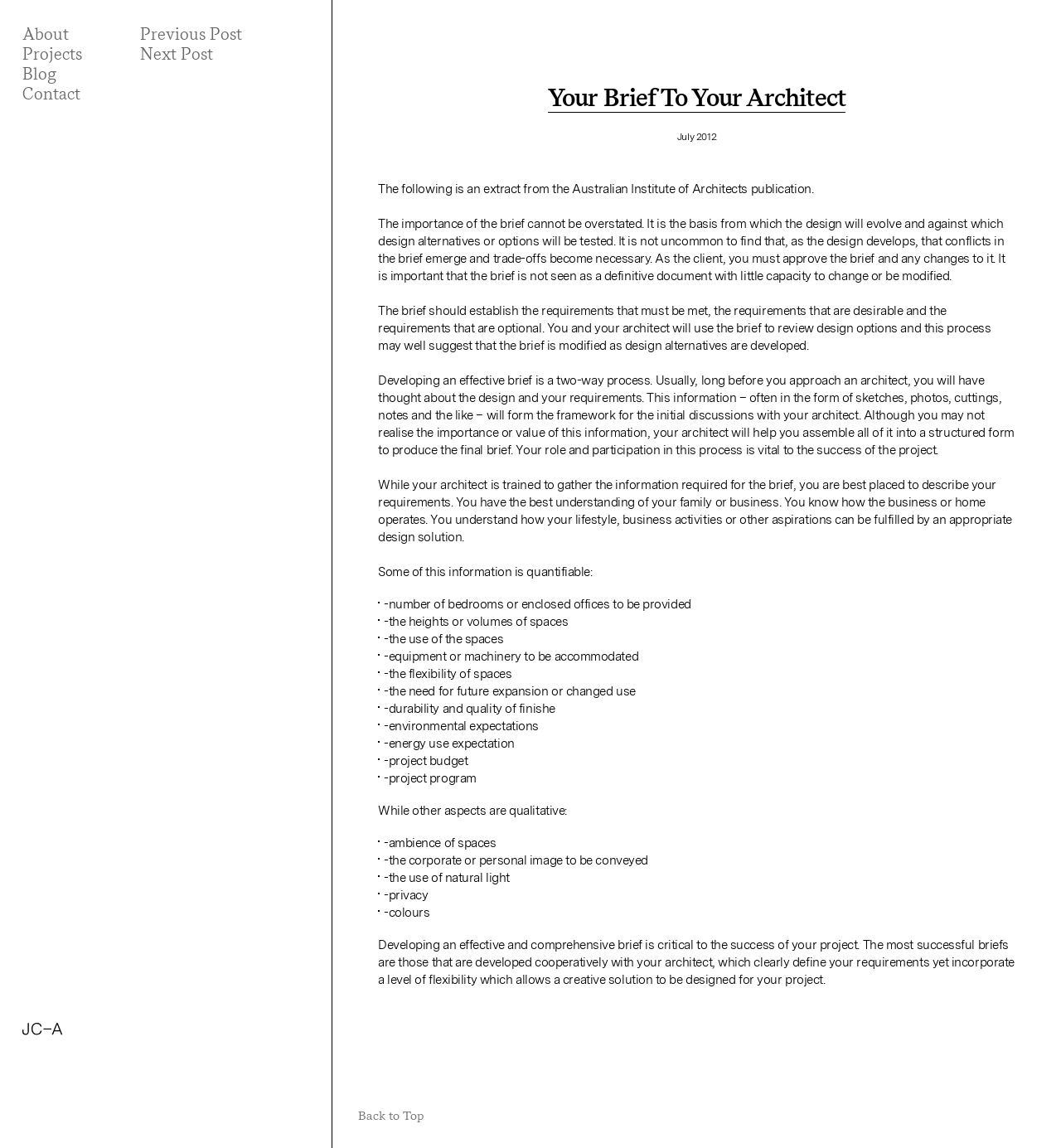Answer the question below using just one word or a short phrase: 
What is the role of the architect in developing a brief?

To help assemble information into a structured form